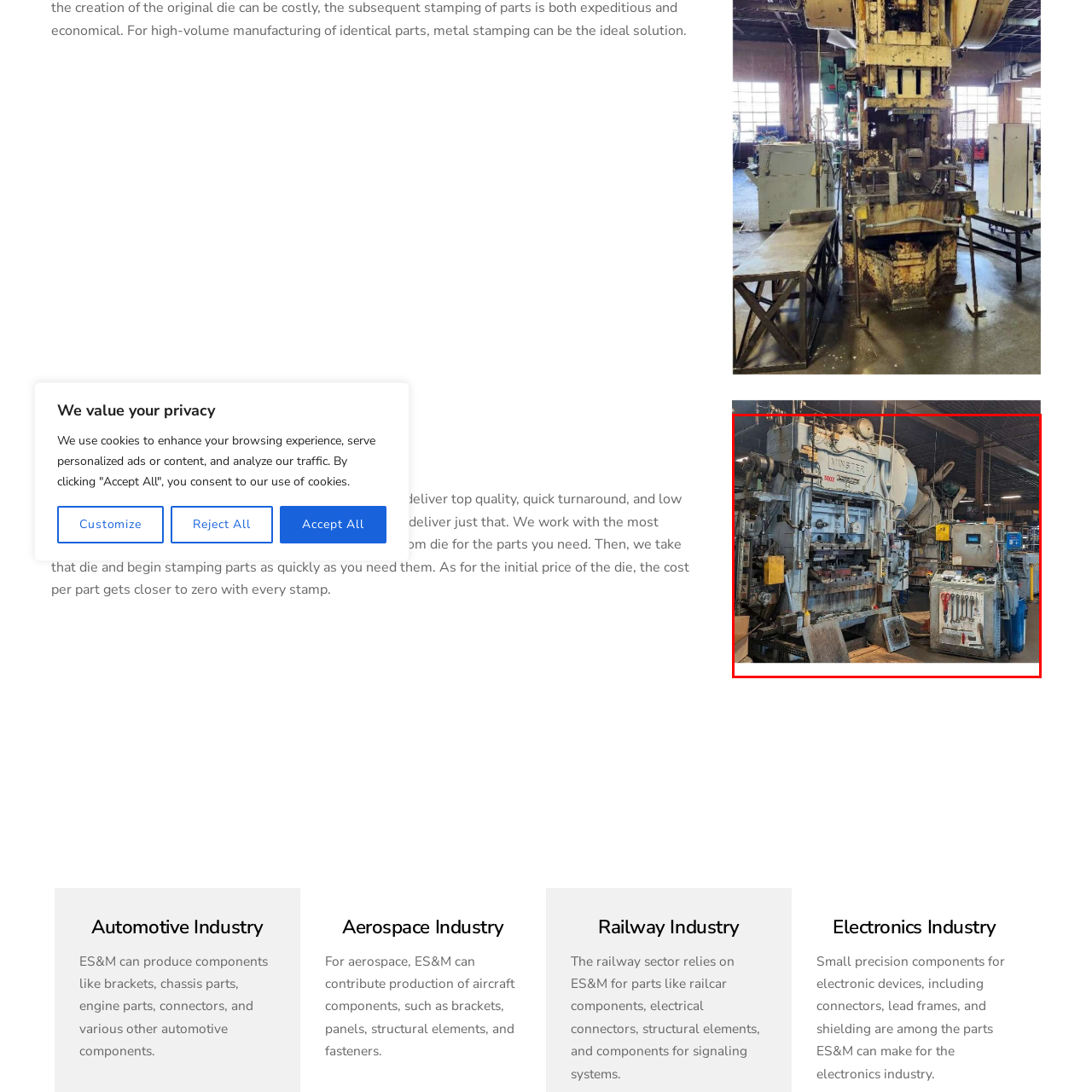Generate a detailed caption for the picture that is marked by the red rectangle.

The image showcases a large industrial stamping machine, prominently labeled "MINSTER," which is a well-known brand in metal stamping equipment. This machine is situated in a bustling manufacturing environment, indicative of industrial operations. To the left of the machine, there is a control panel equipped with various buttons and switches, allowing operators to manage the stamping process. Adjacent to the stamping machine, a toolbox can be seen, filled with an assortment of tools, highlighting the machinery's need for regular maintenance and the hands-on involvement of skilled workers. The entire setup reflects a space where efficiency, precision, and productivity are pivotal, emphasizing the expertise and resources utilized in the manufacturing process. This image effectively illustrates the capabilities of ES&M's metal stamping solutions, which aim to provide high-quality production with quick turnaround times at competitive costs.